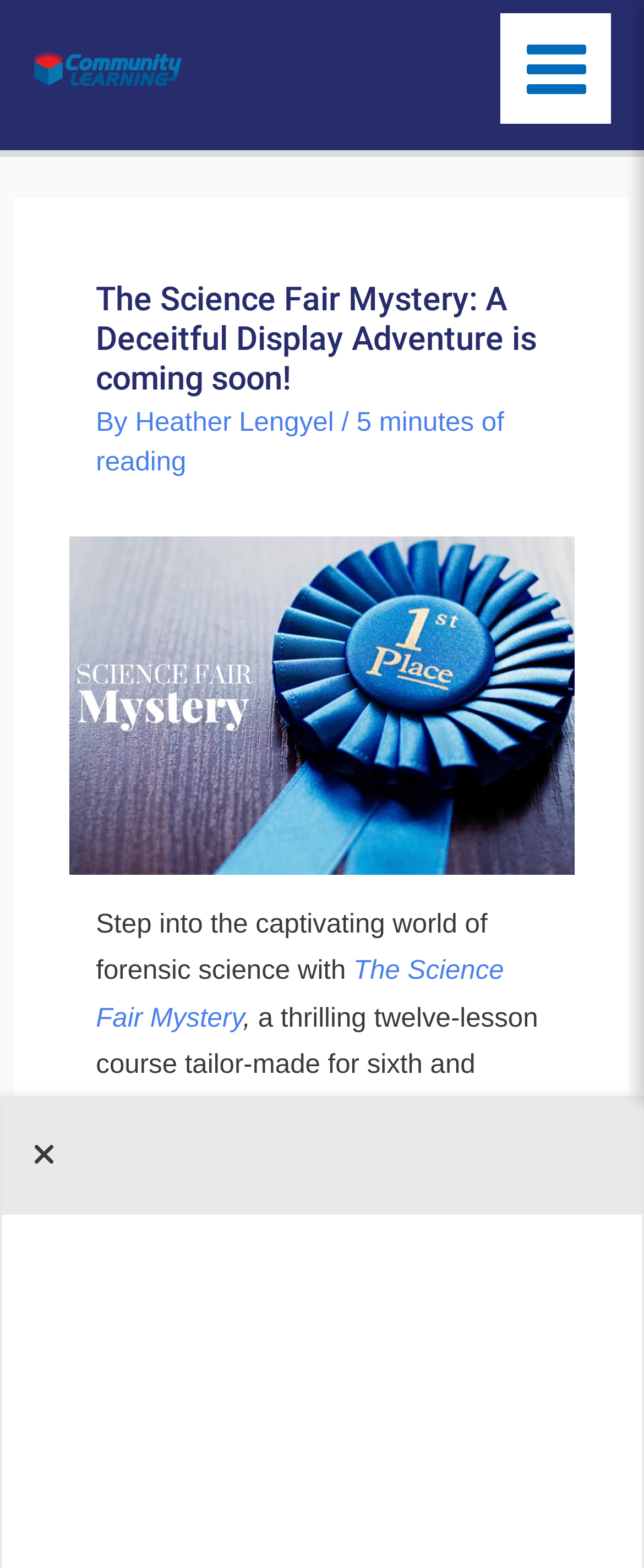Highlight the bounding box of the UI element that corresponds to this description: "Heather Lengyel".

[0.21, 0.26, 0.53, 0.279]